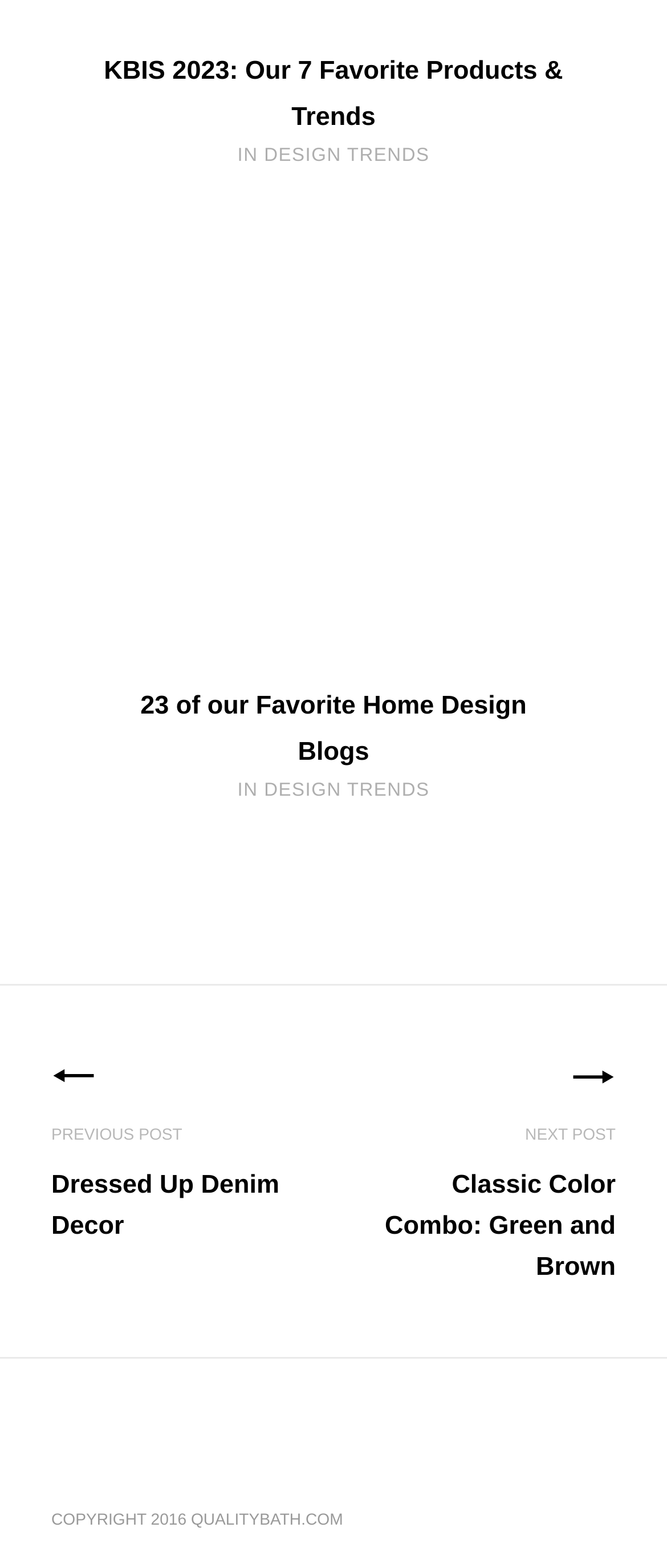Give a one-word or phrase response to the following question: What is the topic of the previous post?

Dressed Up Denim Decor